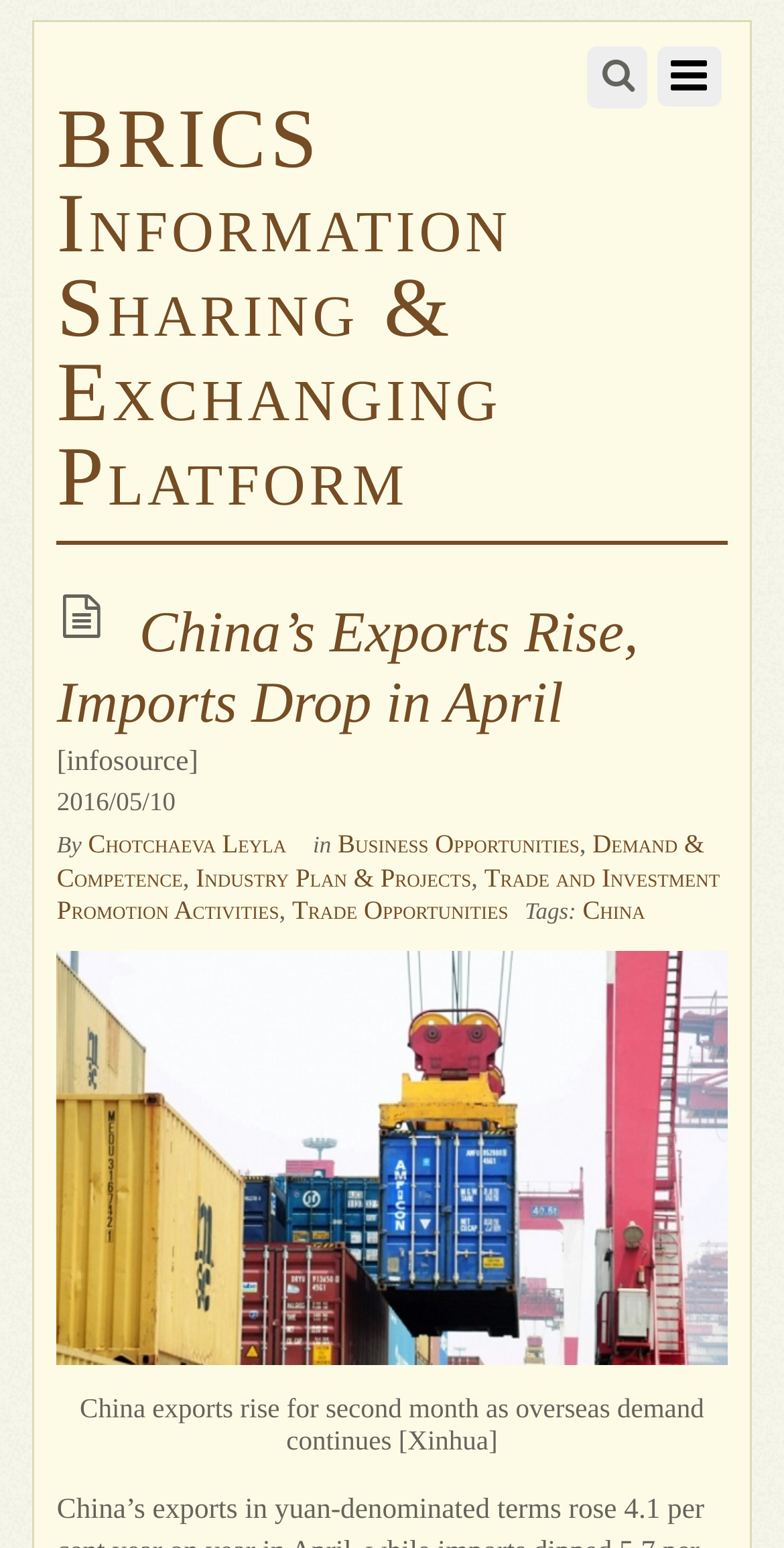Please identify the bounding box coordinates of the region to click in order to complete the task: "Explore the topic of Trade Opportunities". The coordinates must be four float numbers between 0 and 1, specified as [left, top, right, bottom].

[0.373, 0.578, 0.648, 0.598]